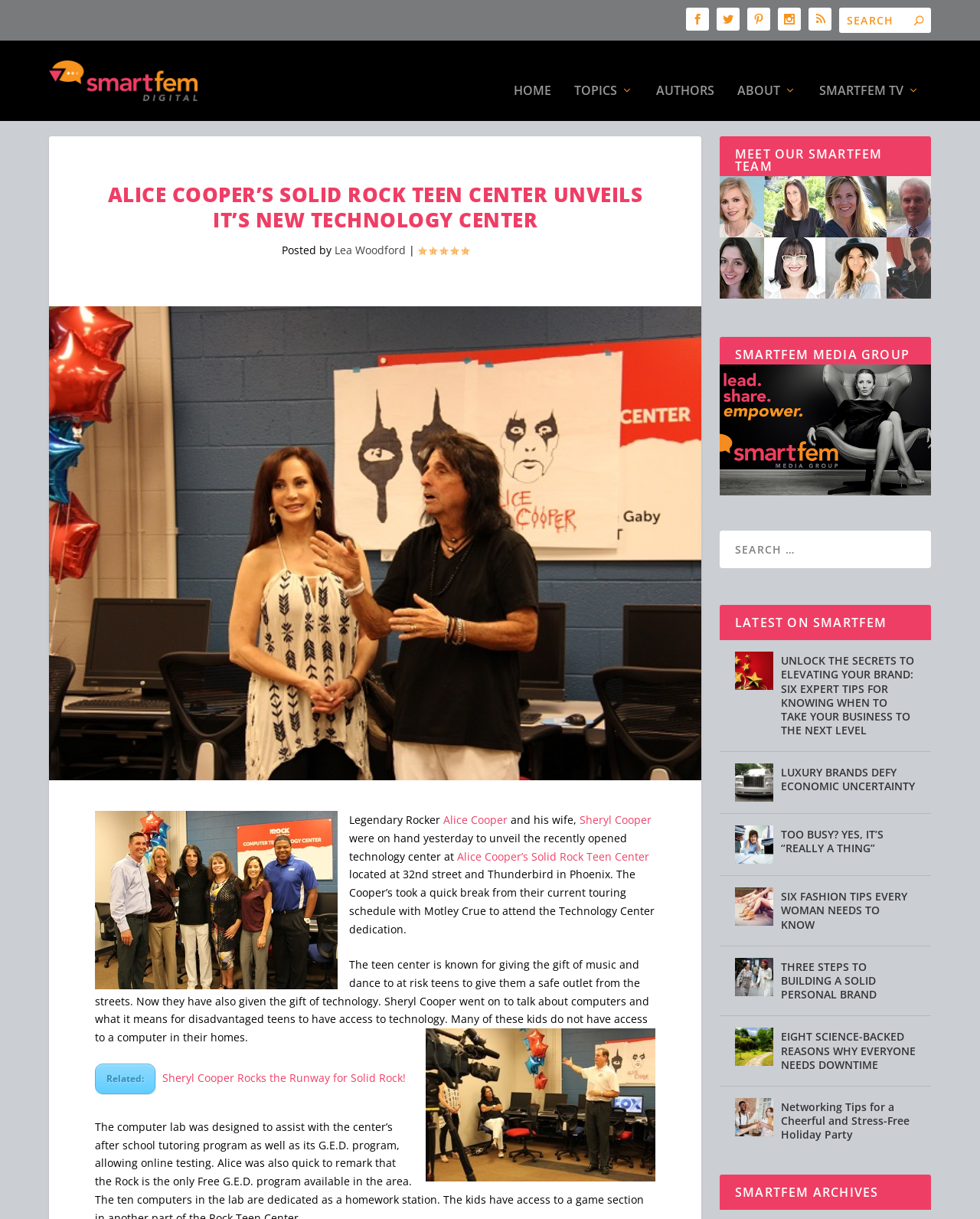Locate and provide the bounding box coordinates for the HTML element that matches this description: "LUXURY BRANDS DEFY ECONOMIC UNCERTAINTY".

[0.797, 0.624, 0.934, 0.65]